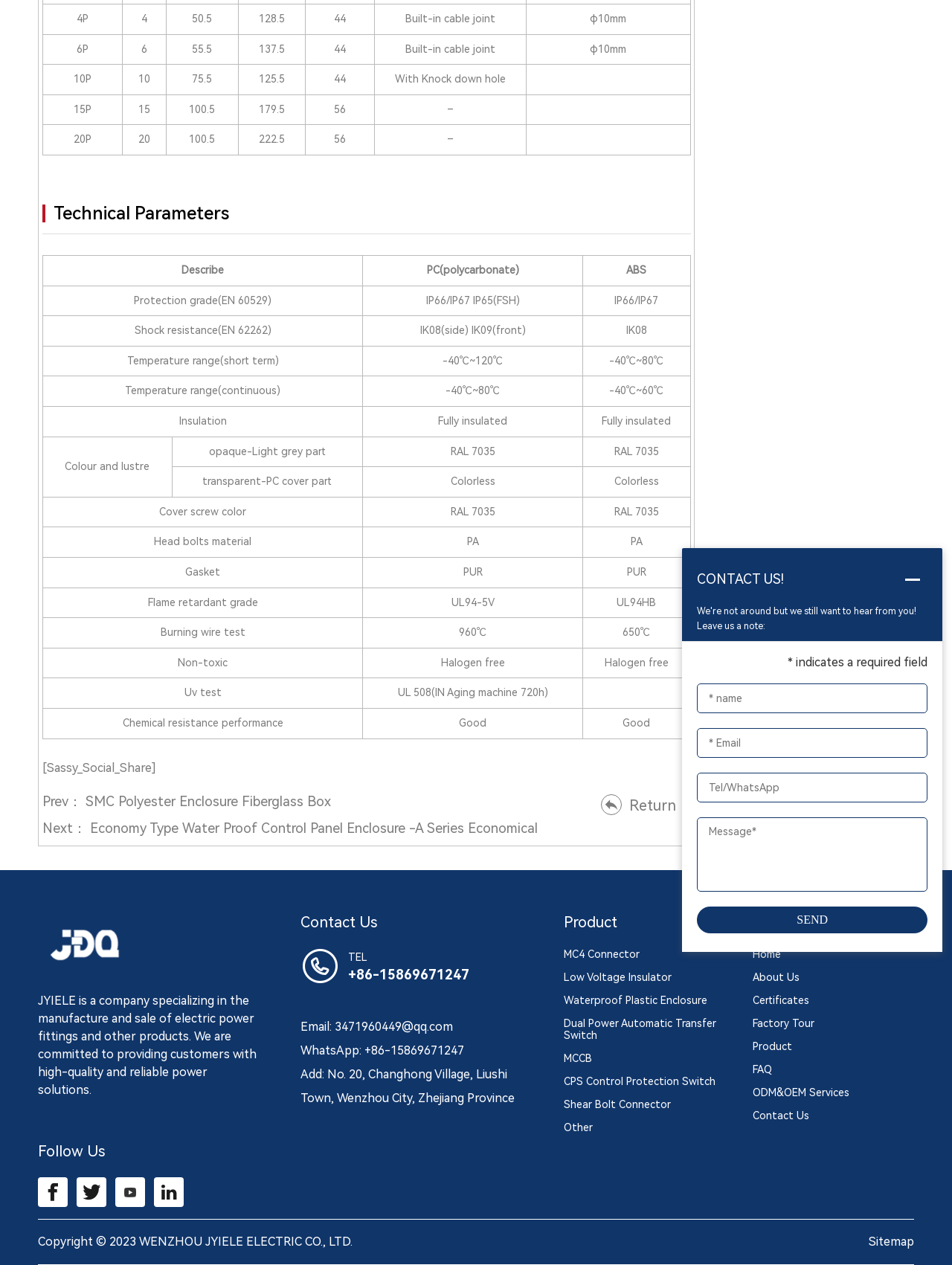Provide a brief response to the question below using one word or phrase:
What is the material of the product?

PC(polycarbonate)